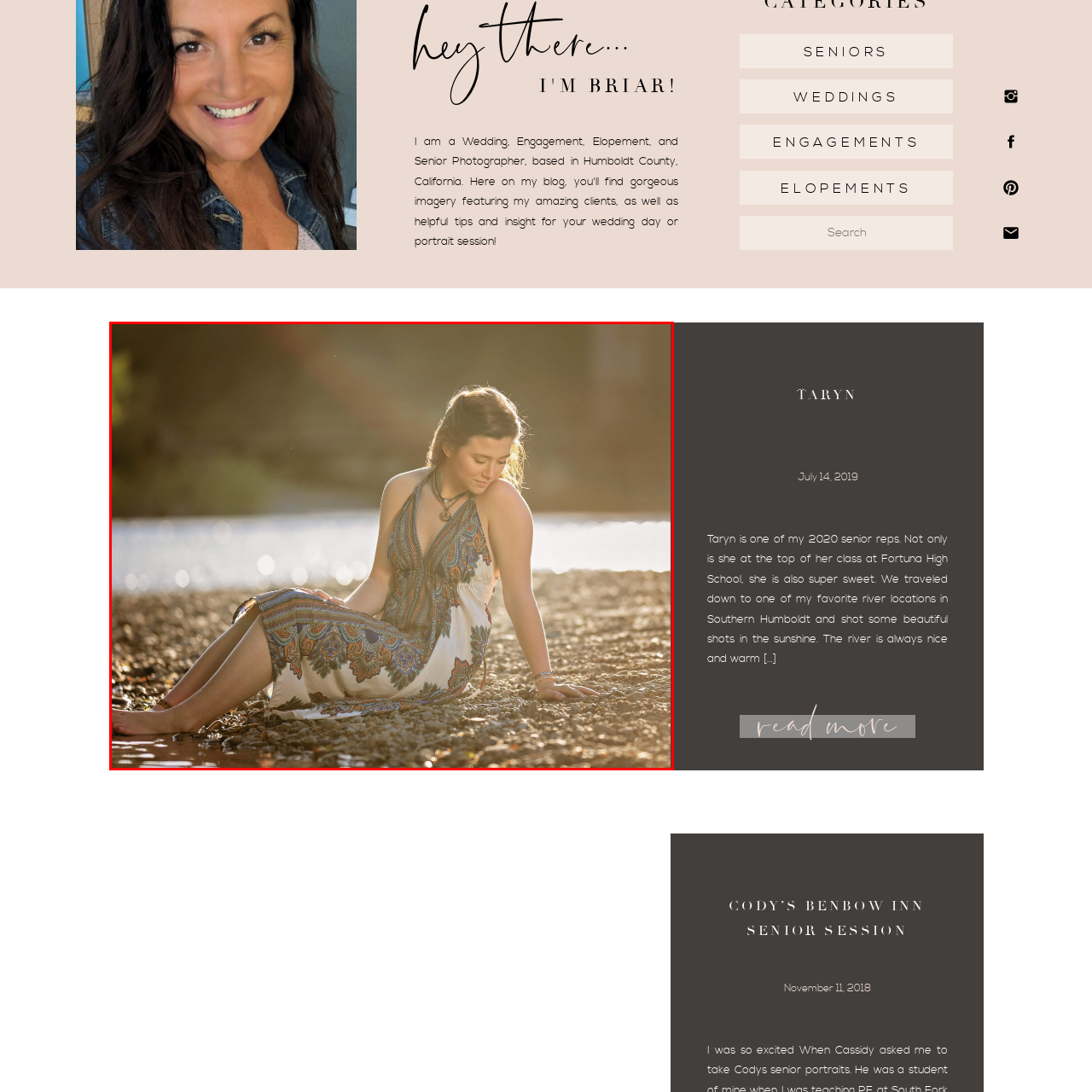What is the atmosphere of the scene?  
Focus on the image bordered by the red line and provide a detailed answer that is thoroughly based on the image's contents.

The caption describes the scene as embodying a blend of youth, beauty, and the fleeting moments of joy that summer brings, which suggests an idyllic atmosphere. Additionally, the description of the tranquil waters of the river and the warm glow of the sunlight filtering through the trees also contribute to this idyllic atmosphere.